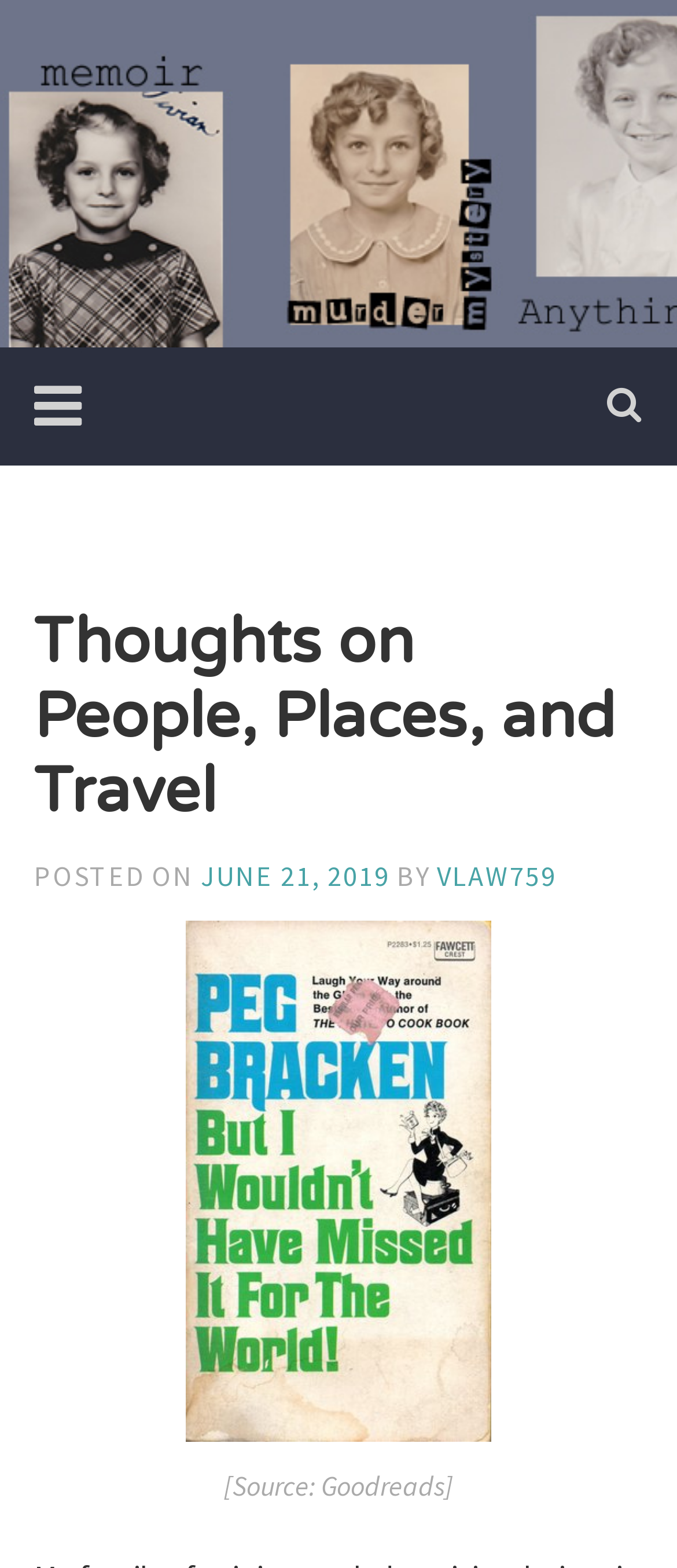Using the format (top-left x, top-left y, bottom-right x, bottom-right y), and given the element description, identify the bounding box coordinates within the screenshot: Dates

None